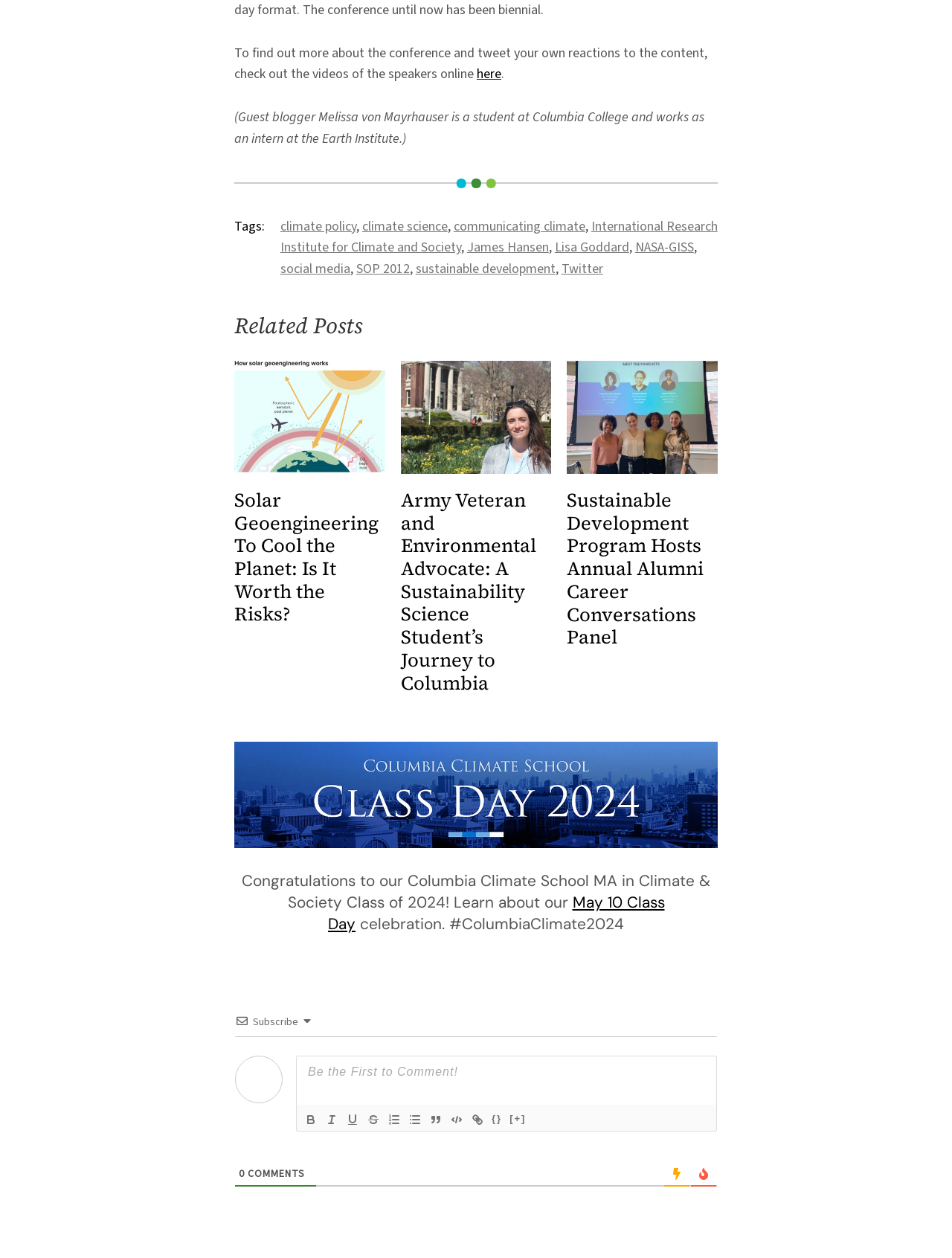Find and provide the bounding box coordinates for the UI element described here: "May 10 Class Day". The coordinates should be given as four float numbers between 0 and 1: [left, top, right, bottom].

[0.345, 0.709, 0.698, 0.742]